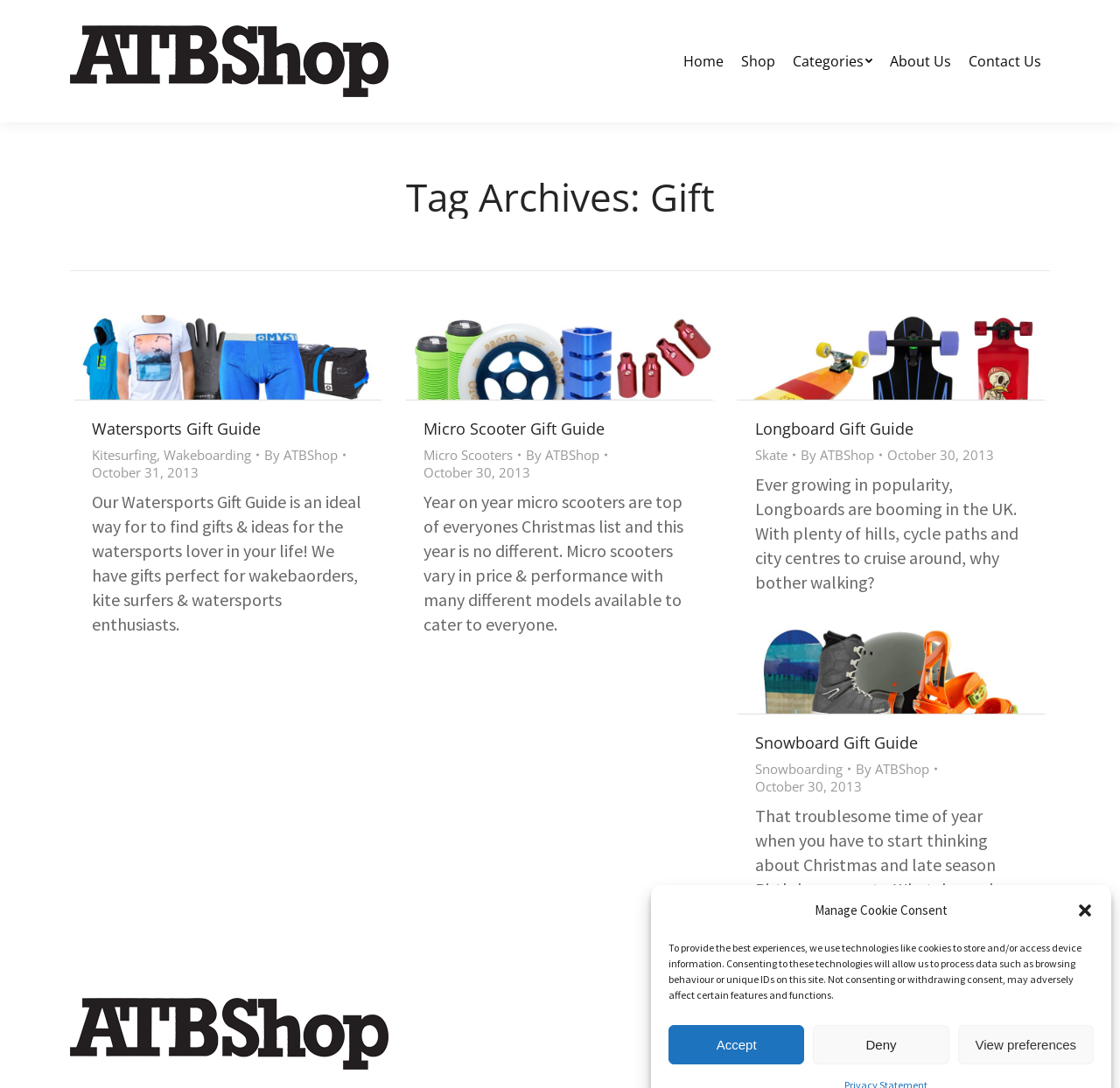Predict the bounding box coordinates of the area that should be clicked to accomplish the following instruction: "Read the 'Watersports Gift Guide' article". The bounding box coordinates should consist of four float numbers between 0 and 1, i.e., [left, top, right, bottom].

[0.062, 0.289, 0.343, 0.601]